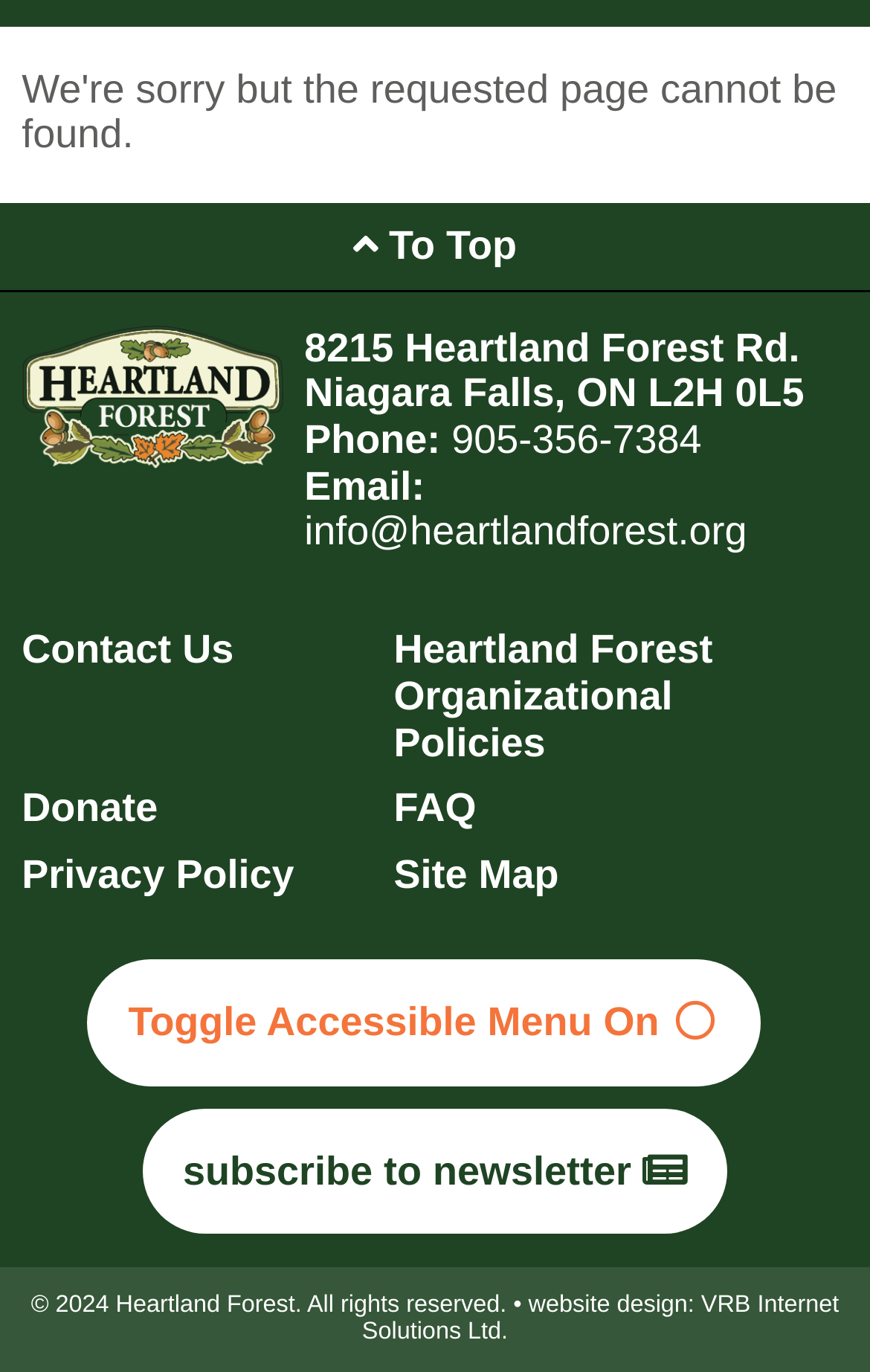Identify the bounding box coordinates for the UI element described as: "FAQ". The coordinates should be provided as four floats between 0 and 1: [left, top, right, bottom].

[0.452, 0.573, 0.88, 0.607]